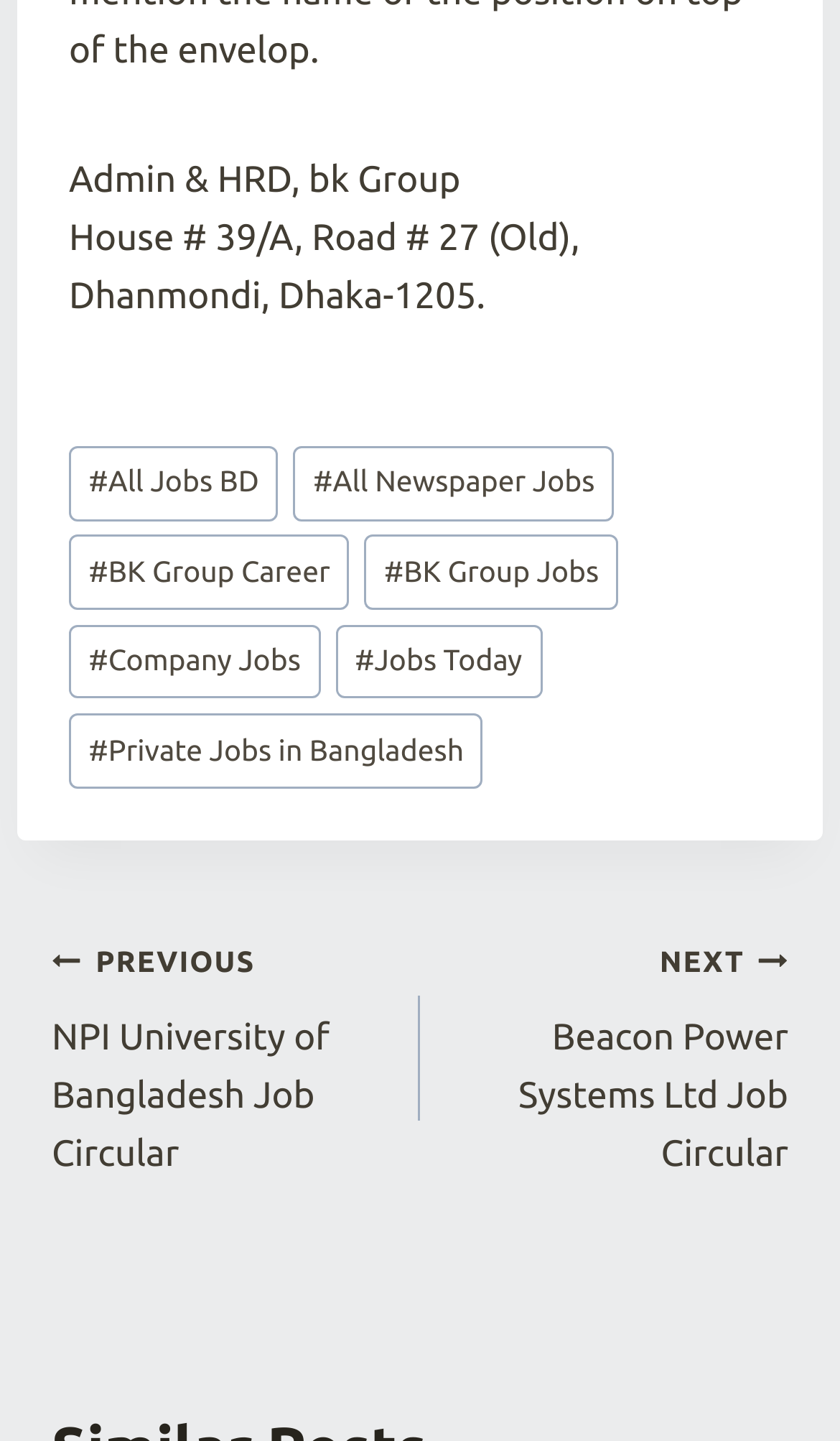Please respond in a single word or phrase: 
Is there a section for post tags?

Yes